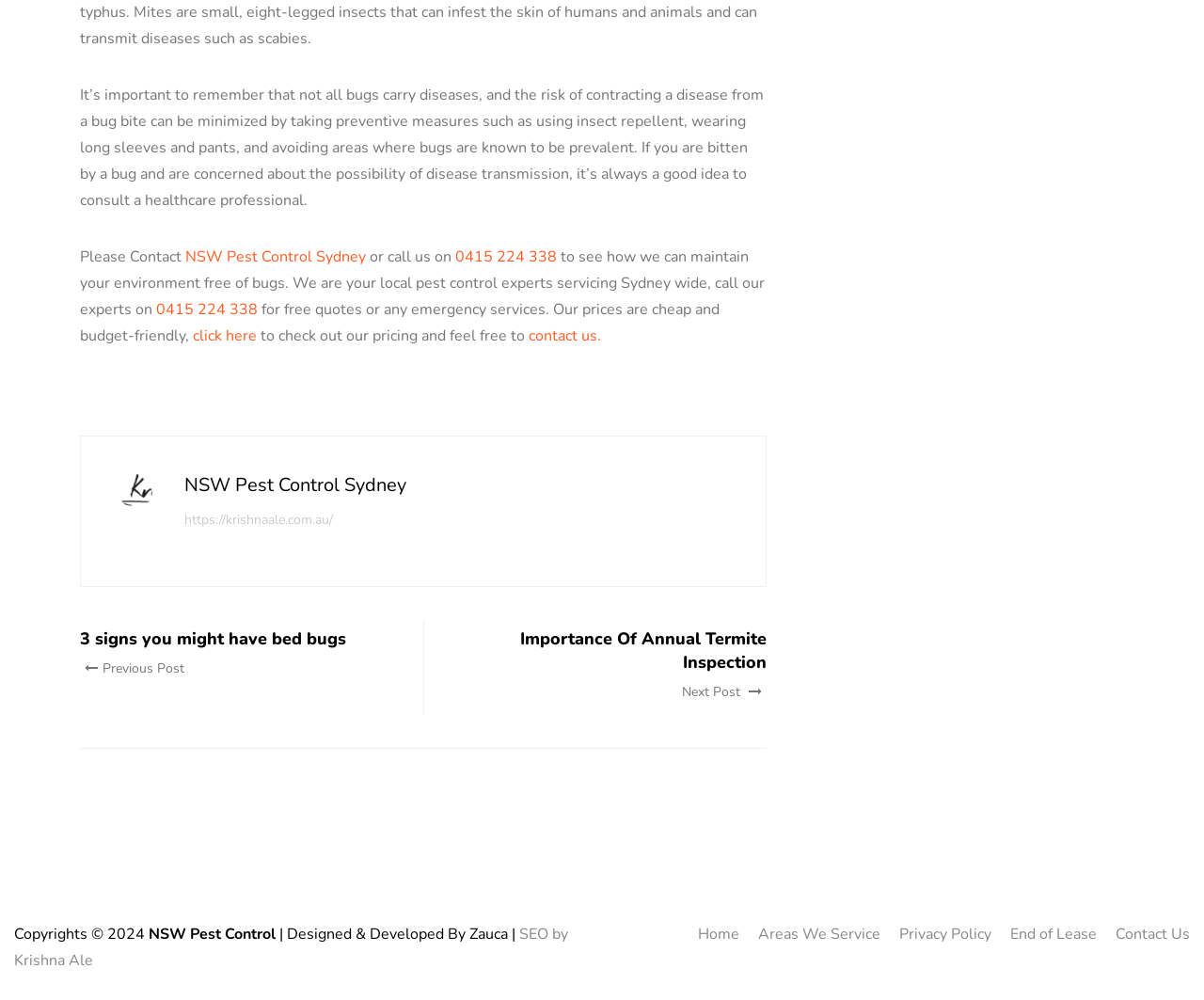What is the copyright year?
Give a detailed explanation using the information visible in the image.

The copyright year can be found in the StaticText element with bounding box coordinates [0.012, 0.924, 0.123, 0.945].